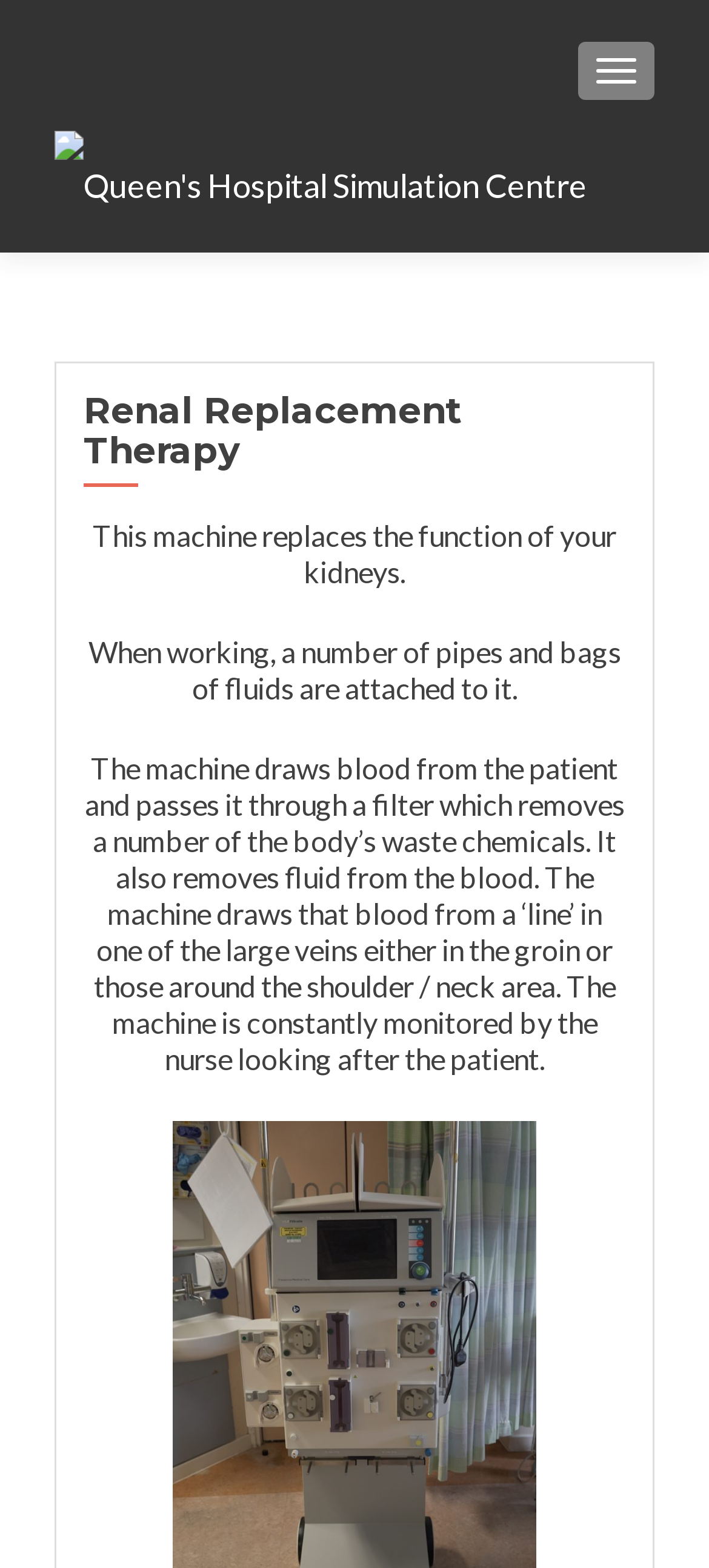Respond with a single word or short phrase to the following question: 
Where is the blood drawn from?

Large veins